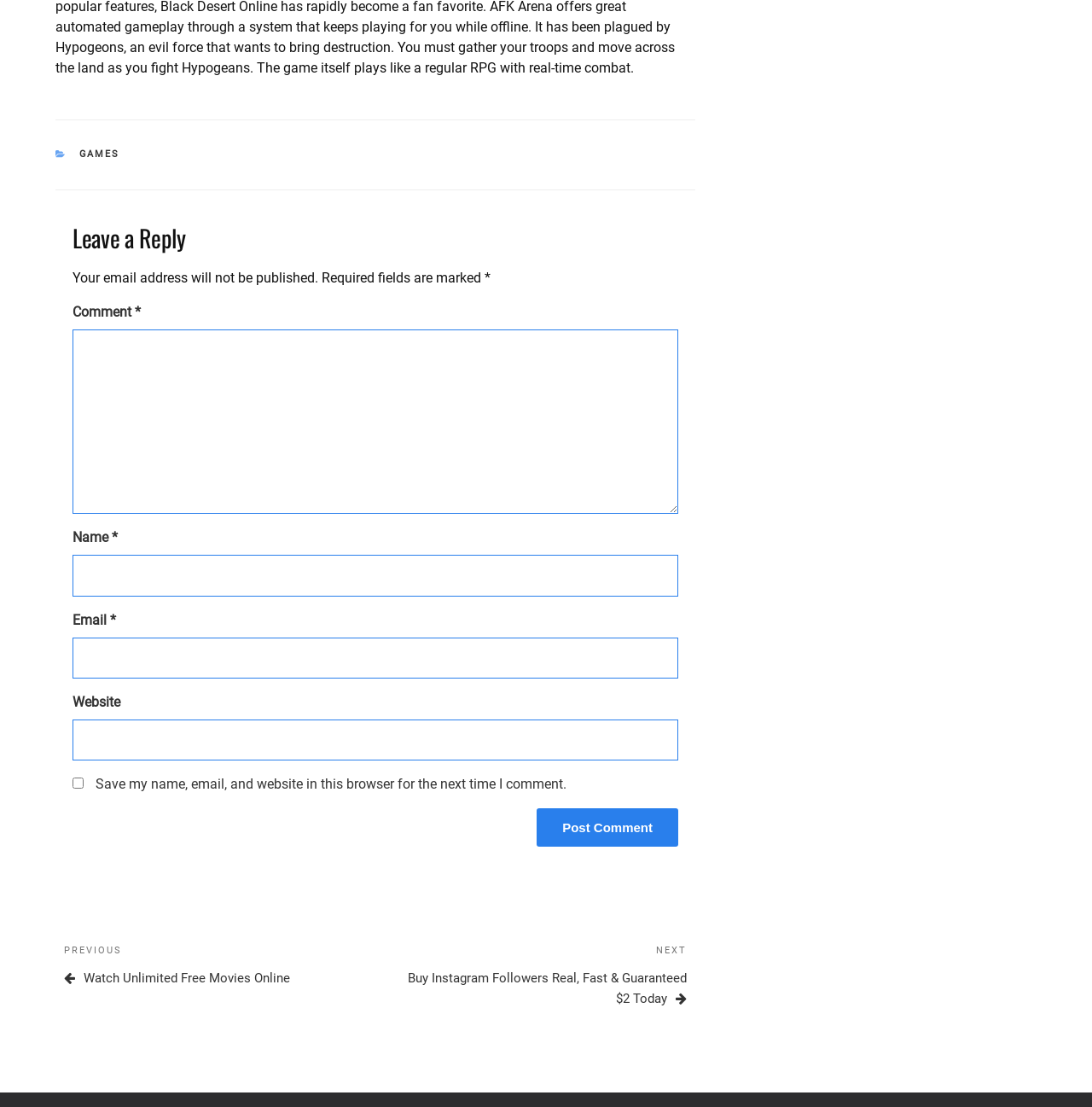What is required to post a comment?
Can you give a detailed and elaborate answer to the question?

The required fields are marked with an asterisk (*) and include the name, email, and comment text boxes, indicating that these fields must be filled in to post a comment.